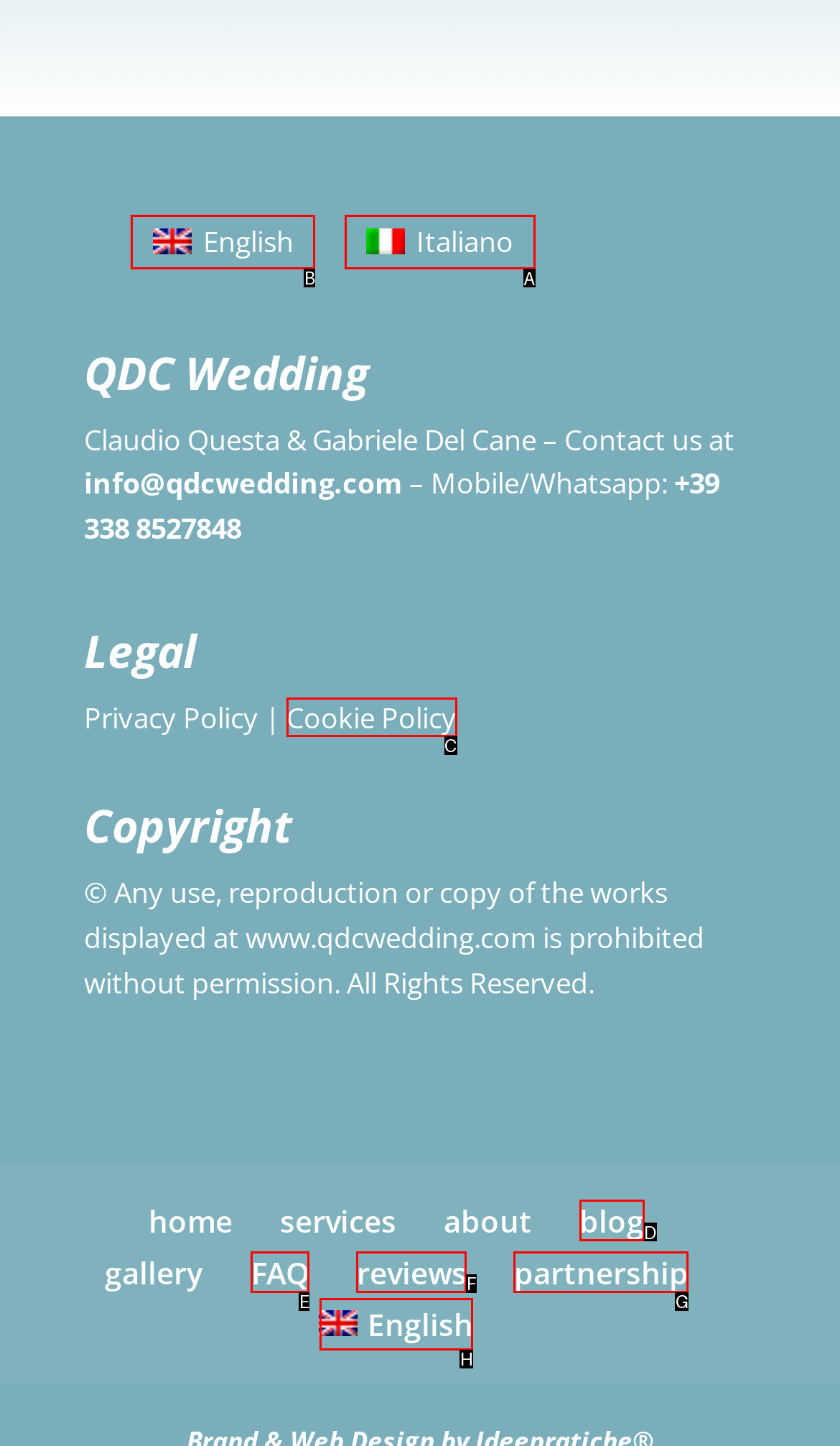Select the letter of the element you need to click to complete this task: Click the 'English' language option
Answer using the letter from the specified choices.

B